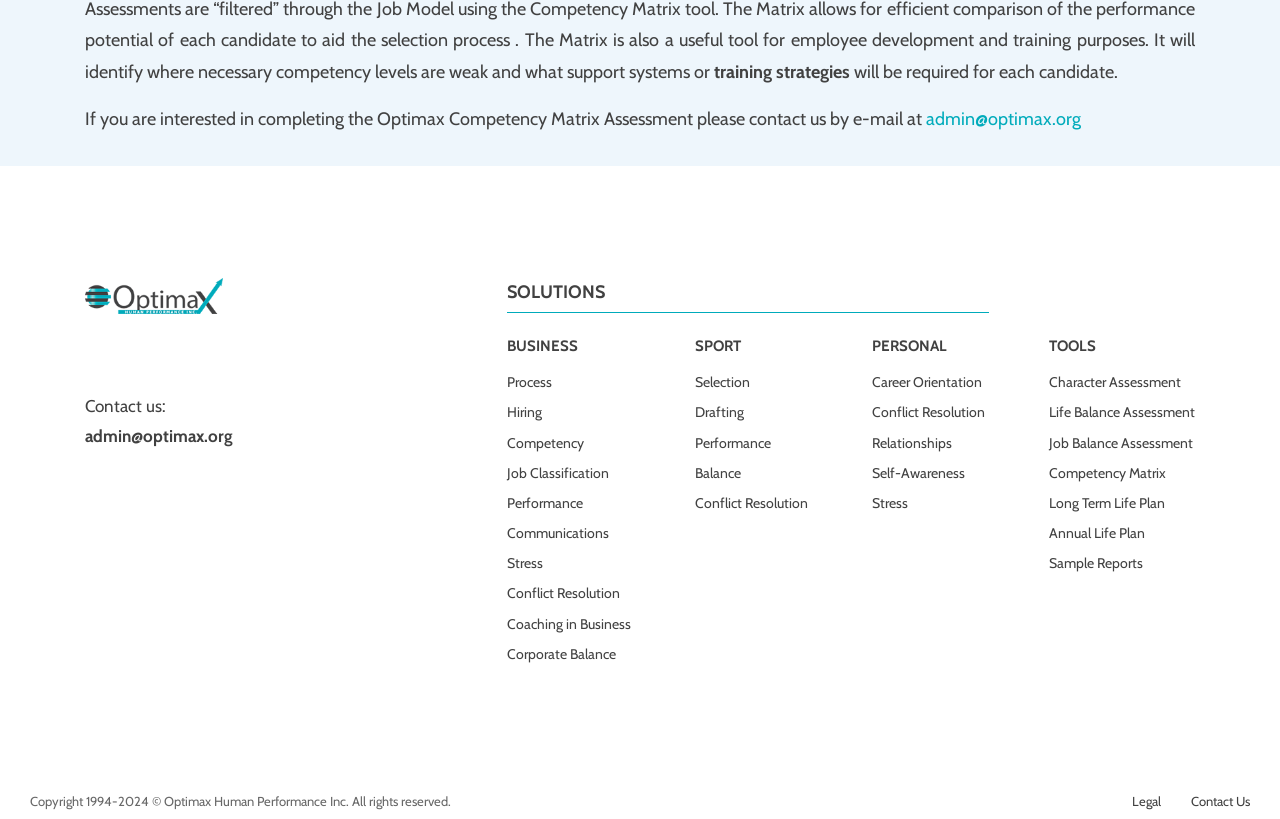Kindly provide the bounding box coordinates of the section you need to click on to fulfill the given instruction: "Check the Copyright information".

[0.023, 0.968, 0.352, 0.987]